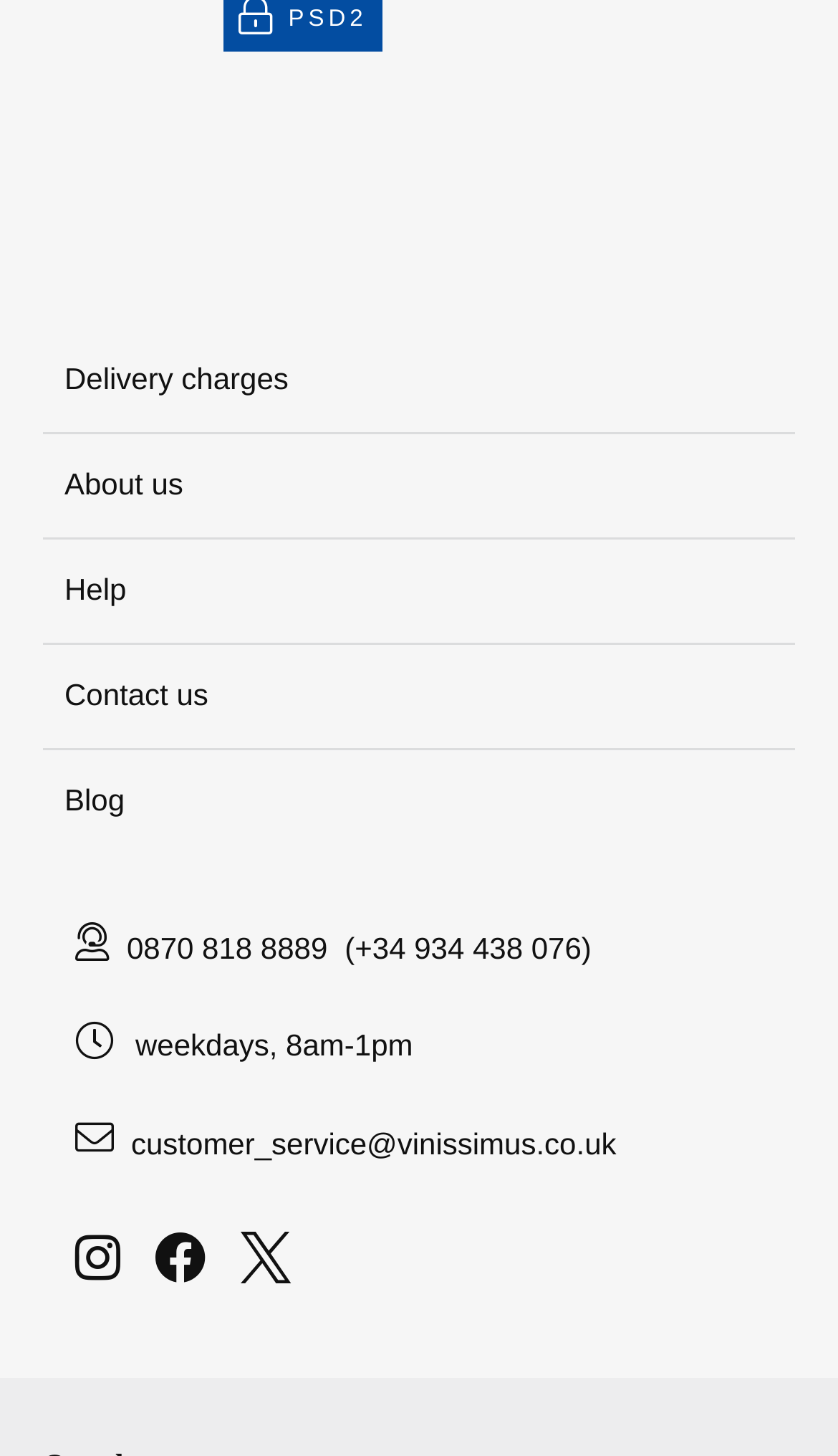Can you specify the bounding box coordinates of the area that needs to be clicked to fulfill the following instruction: "Toggle the Menu"?

None